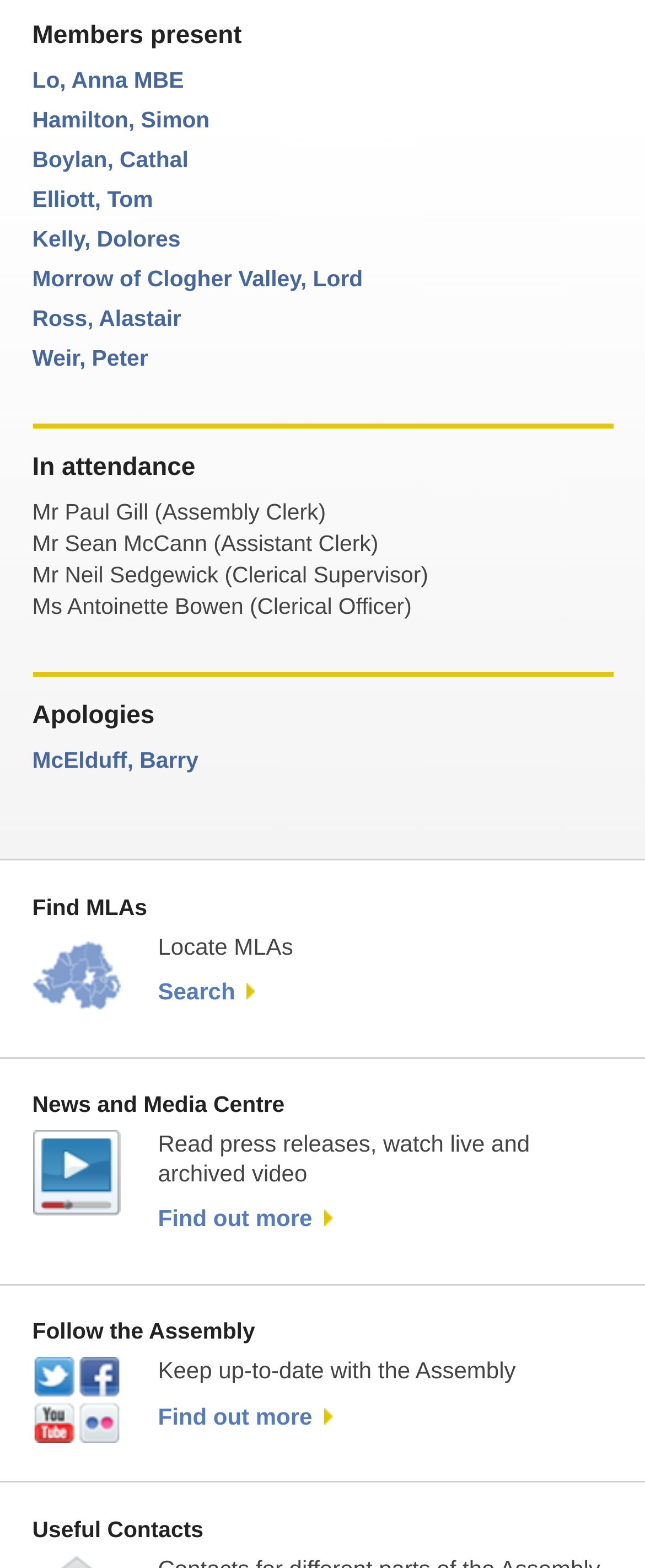Determine the bounding box of the UI element mentioned here: "Find out more". The coordinates must be in the format [left, top, right, bottom] with values ranging from 0 to 1.

[0.245, 0.895, 0.515, 0.912]